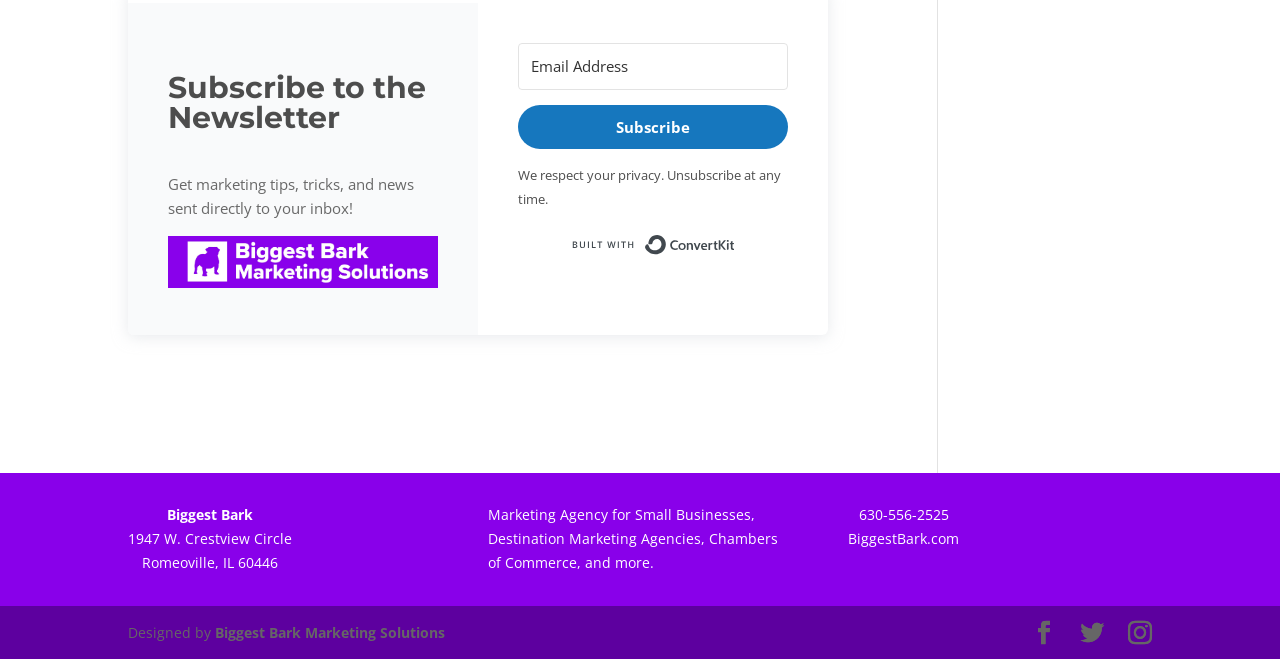What is the purpose of the newsletter?
Based on the image, give a one-word or short phrase answer.

Get marketing tips